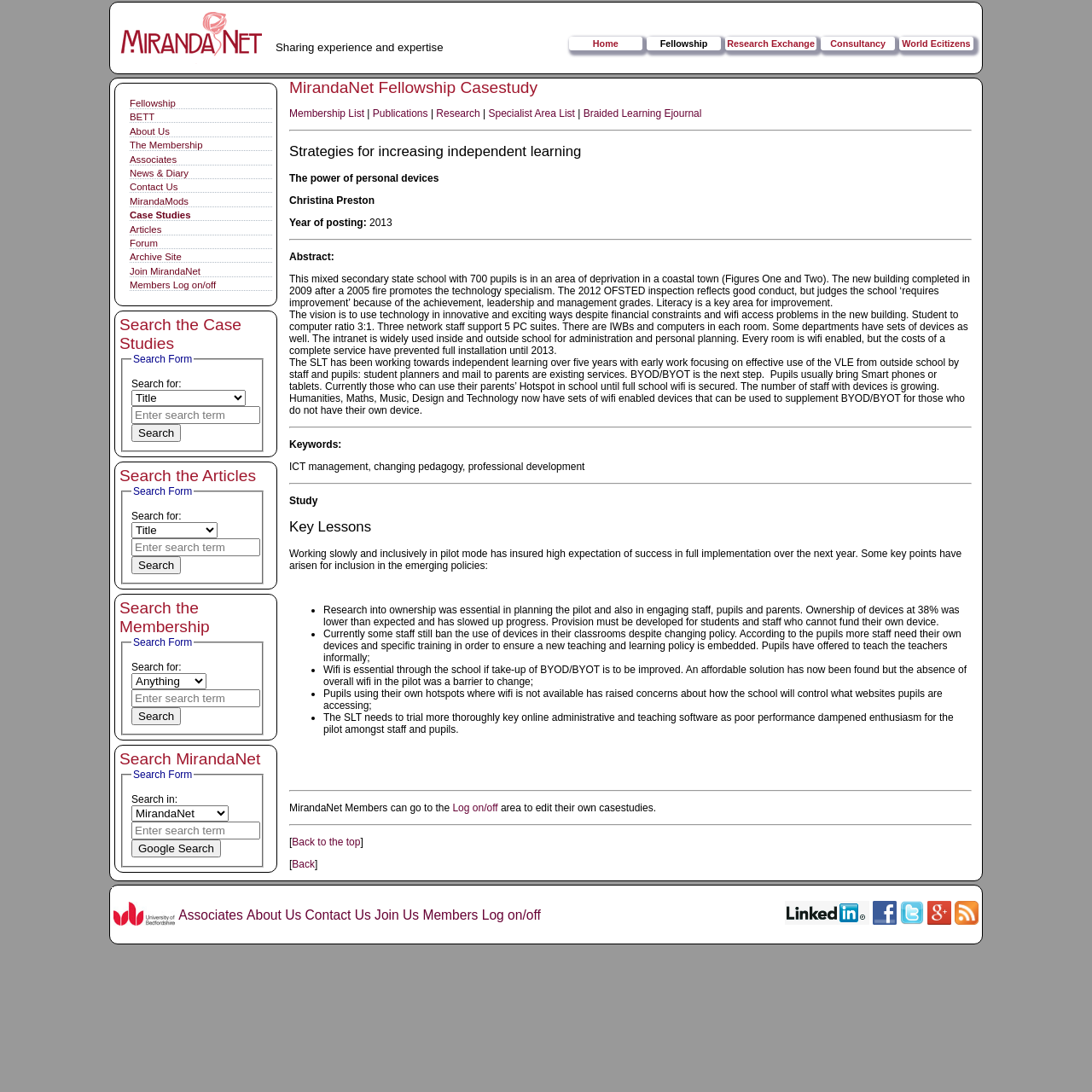Please determine the bounding box coordinates of the section I need to click to accomplish this instruction: "Search for case studies".

[0.111, 0.324, 0.242, 0.414]